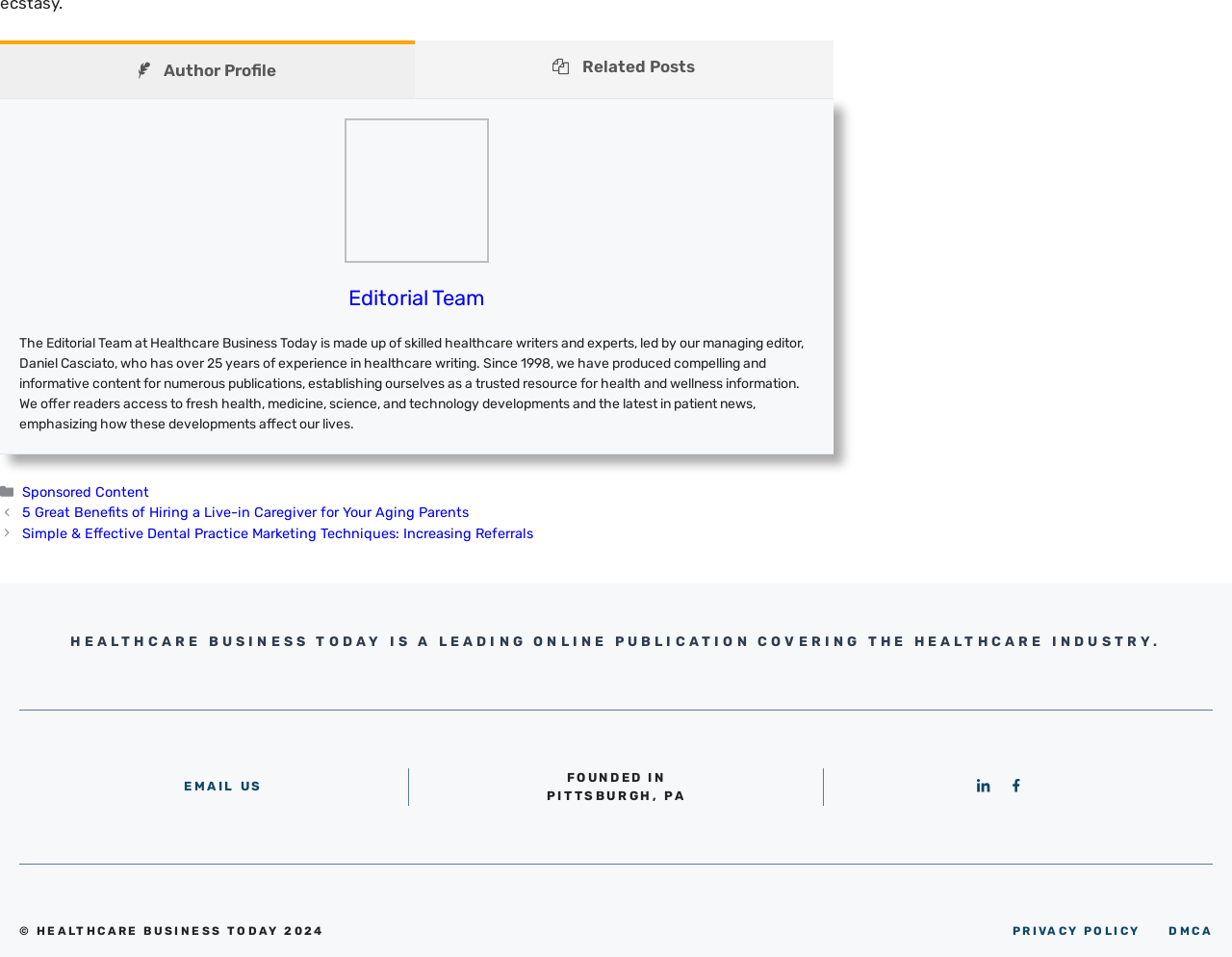How many links are there in the 'Posts' section?
Please respond to the question with a detailed and well-explained answer.

The 'Posts' section is a navigation element that contains two links, namely '5 Great Benefits of Hiring a Live-in Caregiver for Your Aging Parents' and 'Simple & Effective Dental Practice Marketing Techniques: Increasing Referrals'.